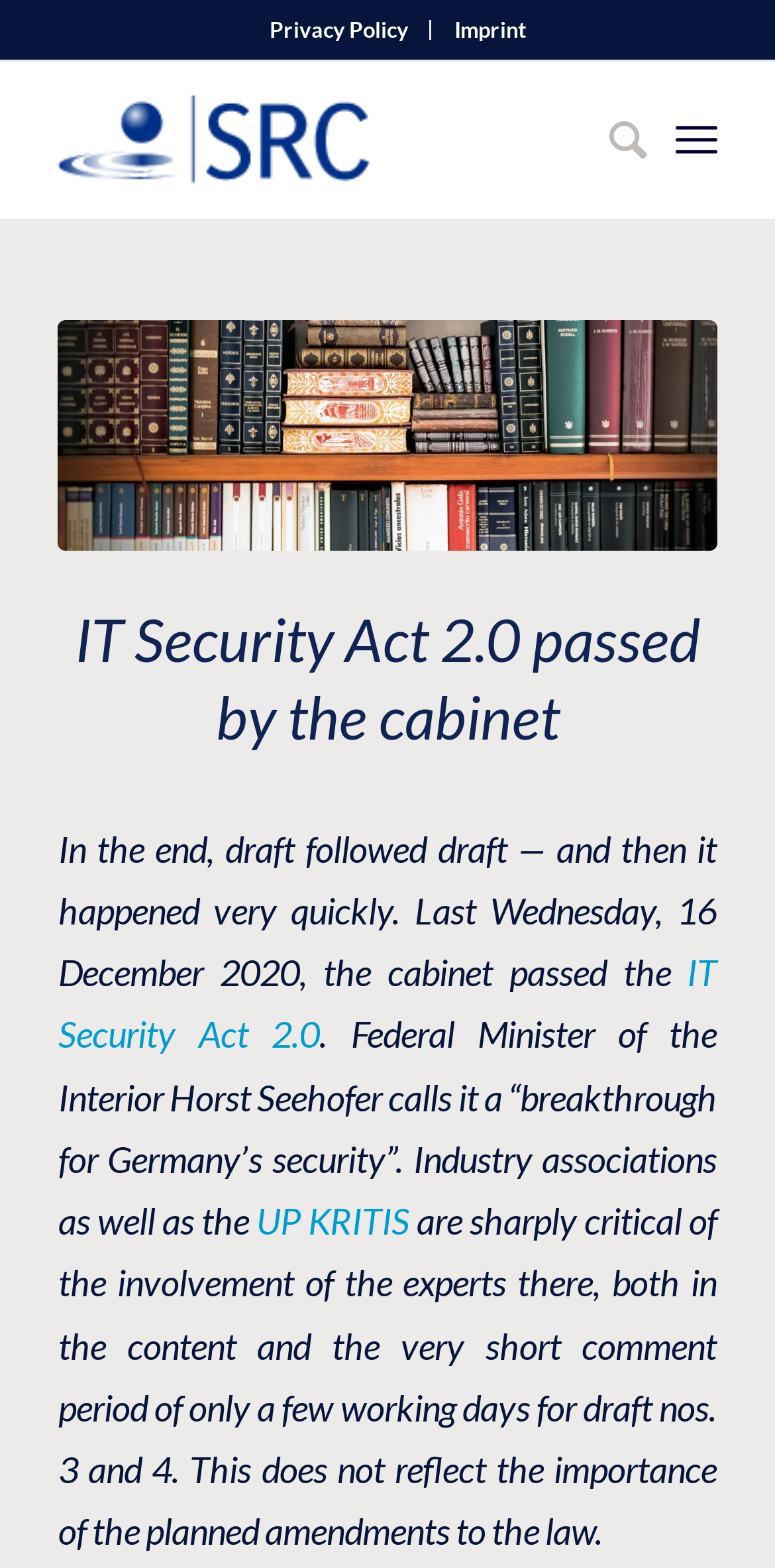What is the date mentioned in the article? Look at the image and give a one-word or short phrase answer.

16 December 2020